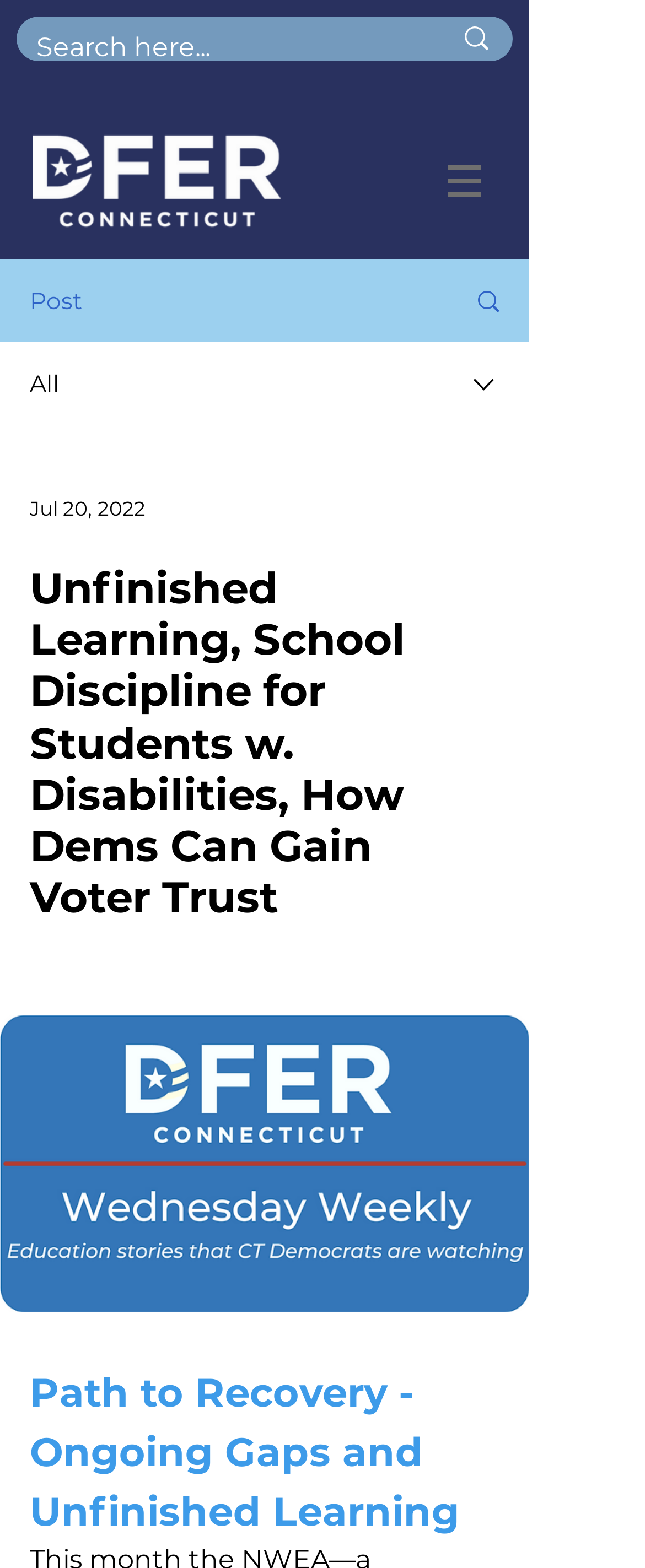Generate a comprehensive description of the webpage.

The webpage appears to be an article or blog post with a focus on education. At the top, there is a search bar with a search icon and a placeholder text "Search here..." located near the top-left corner. To the right of the search bar, there is a small image. Below the search bar, there is a navigation menu labeled "Site" with a dropdown button.

On the left side of the page, there are several elements, including a link with an image, a "Post" label, and a "All" label, each accompanied by a small image. Below these elements, there is a combobox with a dropdown menu that displays a date "Jul 20, 2022".

The main content of the page is divided into two sections. The first section has a heading that reads "Unfinished Learning, School Discipline for Students w. Disabilities, How Dems Can Gain Voter Trust". Below this heading, there is a button. The second section has a heading that reads "Path to Recovery - Ongoing Gaps and Unfinished Learning", which is likely the title of the article.

There are a total of 5 images on the page, including the search icon, the image next to the search bar, the image associated with the link, the image next to the "Post" label, and the image next to the "All" label.